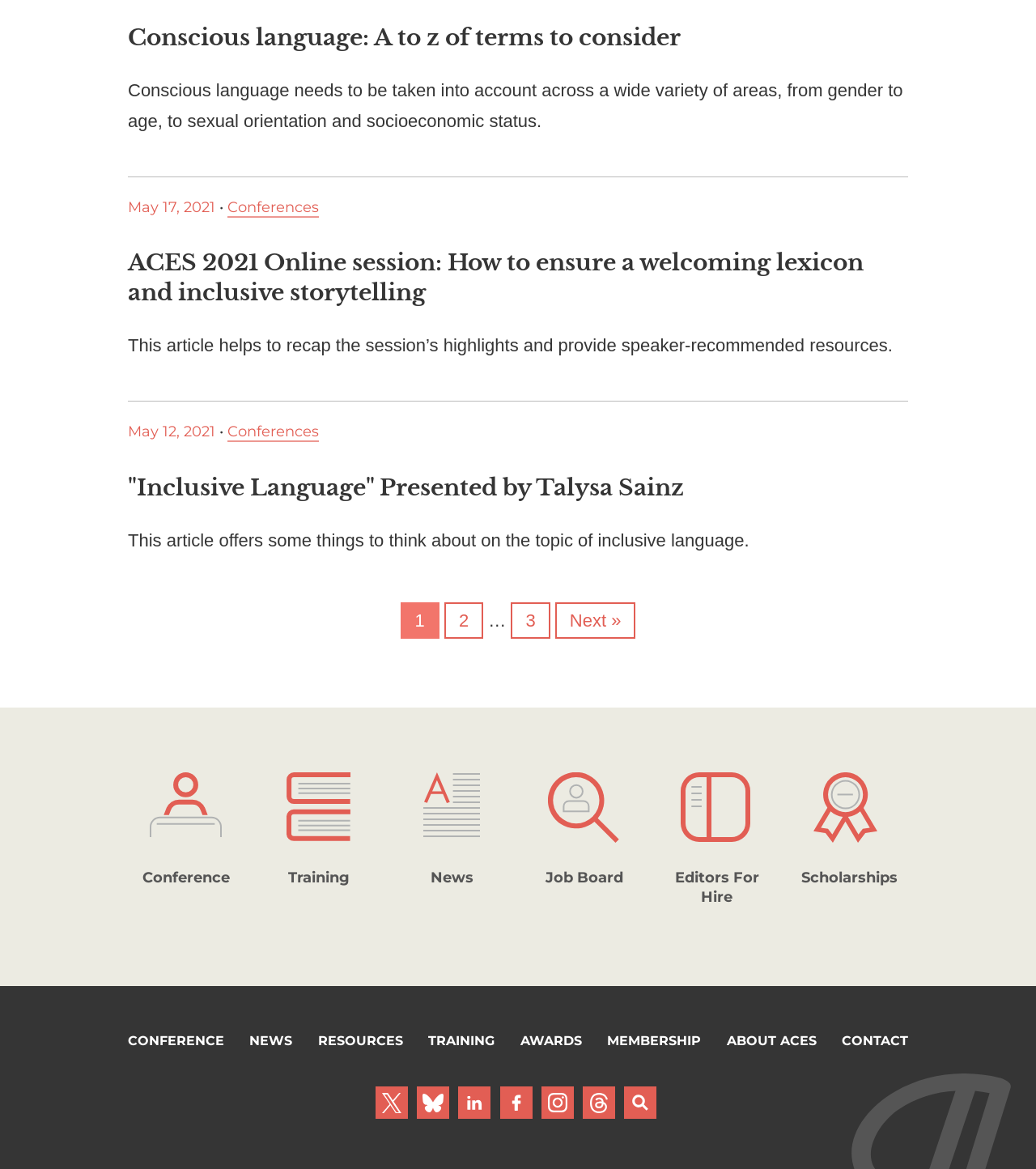Based on the image, provide a detailed response to the question:
What is the purpose of the 'Job Board' link?

The 'Job Board' link is likely a resource for users to find job listings related to the field of editing or writing, given its placement alongside other links related to professional development and resources.